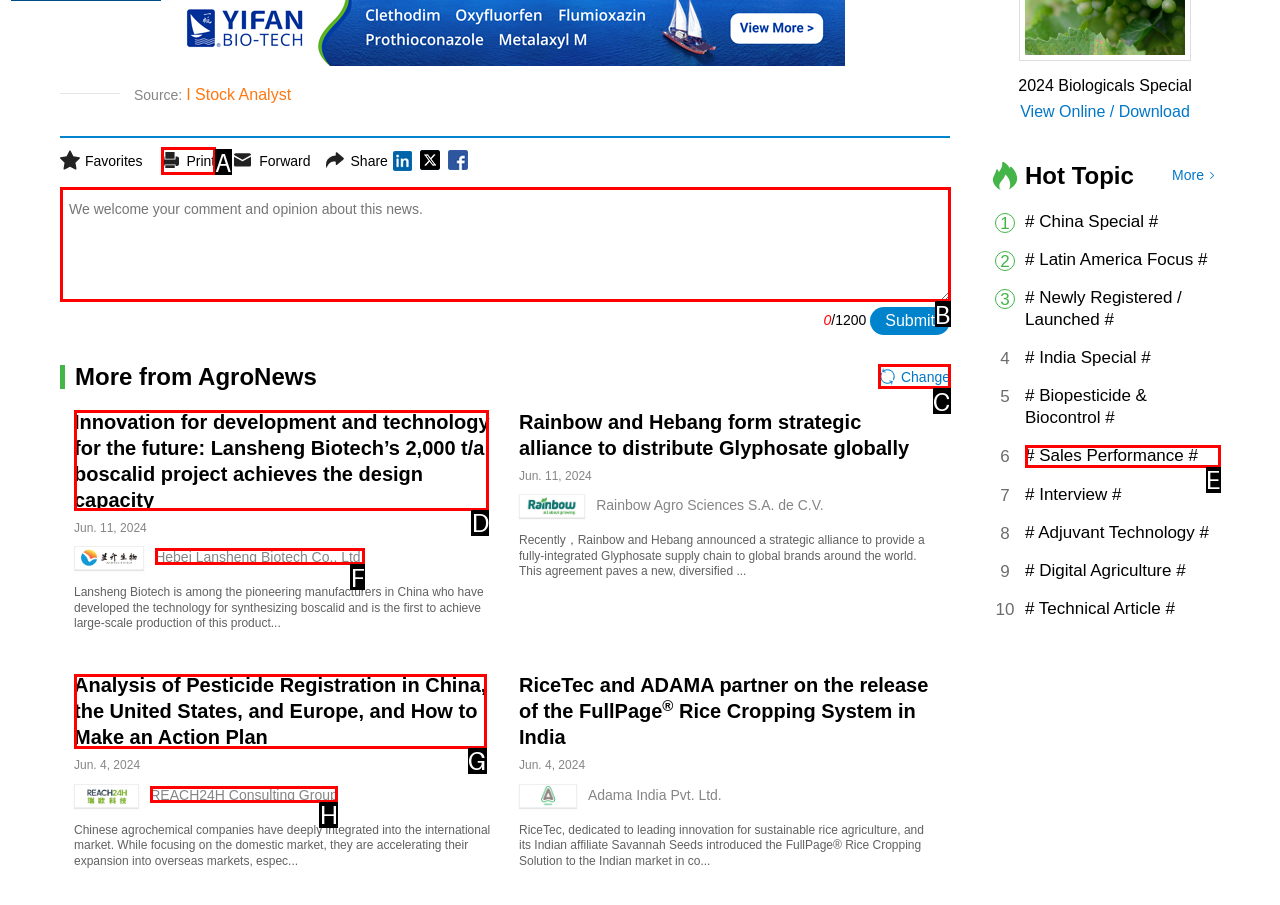Select the HTML element that needs to be clicked to perform the task: View the news about Lansheng Biotech’s 2,000 t/a boscalid project. Reply with the letter of the chosen option.

D